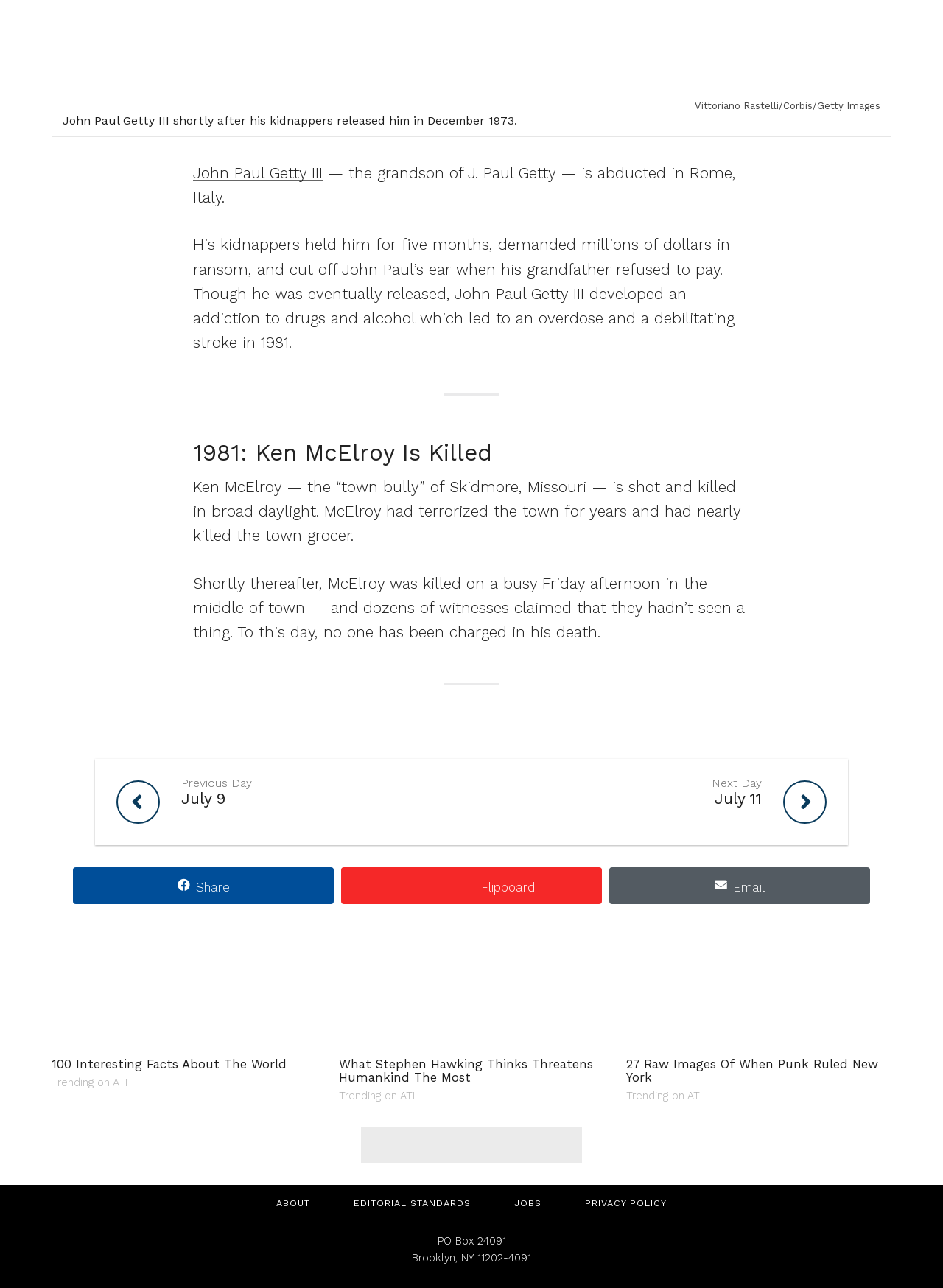Locate the bounding box coordinates of the element that needs to be clicked to carry out the instruction: "Click on the link to read about John Paul Getty III". The coordinates should be given as four float numbers ranging from 0 to 1, i.e., [left, top, right, bottom].

[0.205, 0.127, 0.342, 0.141]